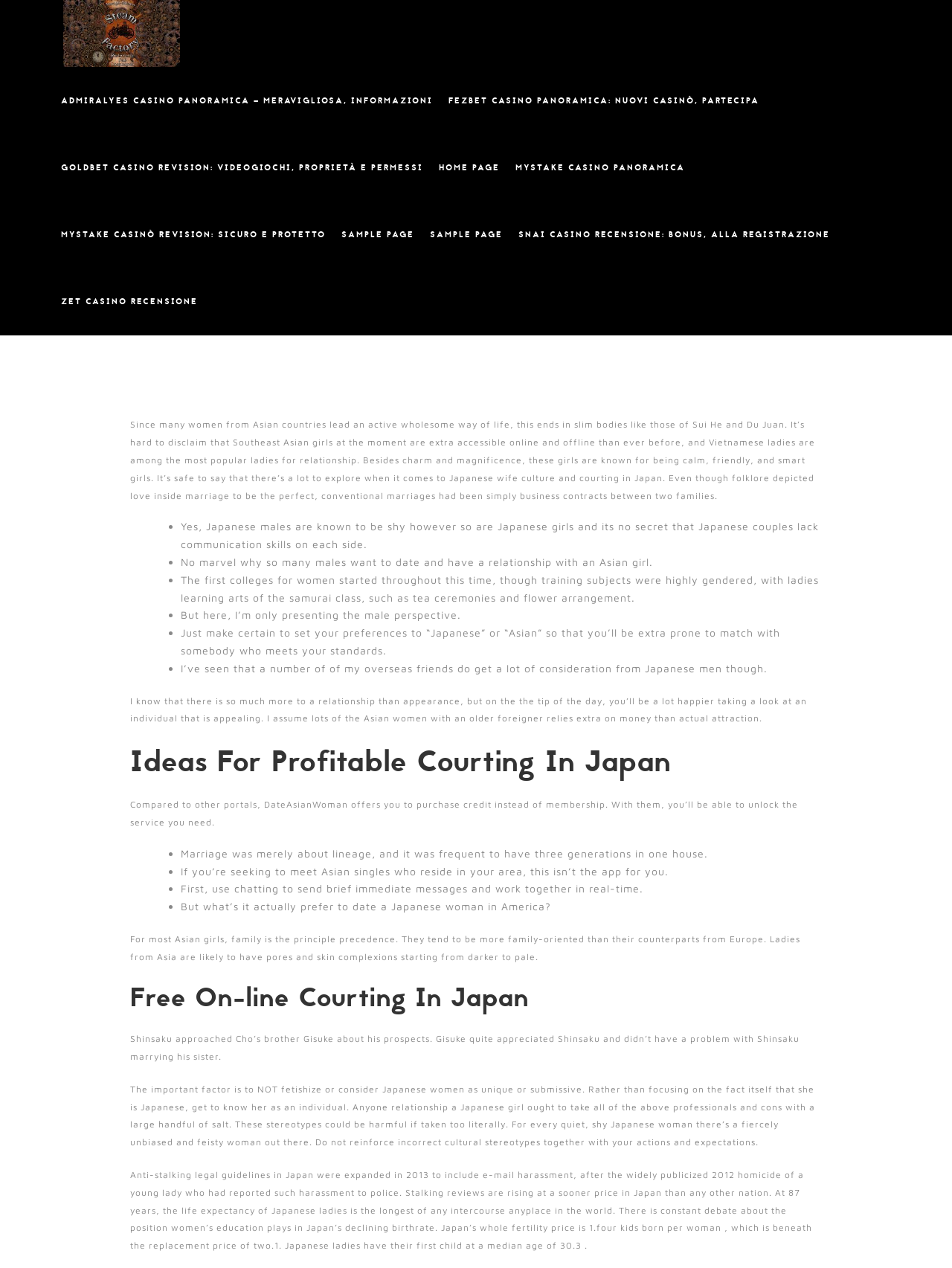Determine the bounding box coordinates of the region that needs to be clicked to achieve the task: "Click on 'HOME PAGE'".

[0.455, 0.126, 0.528, 0.138]